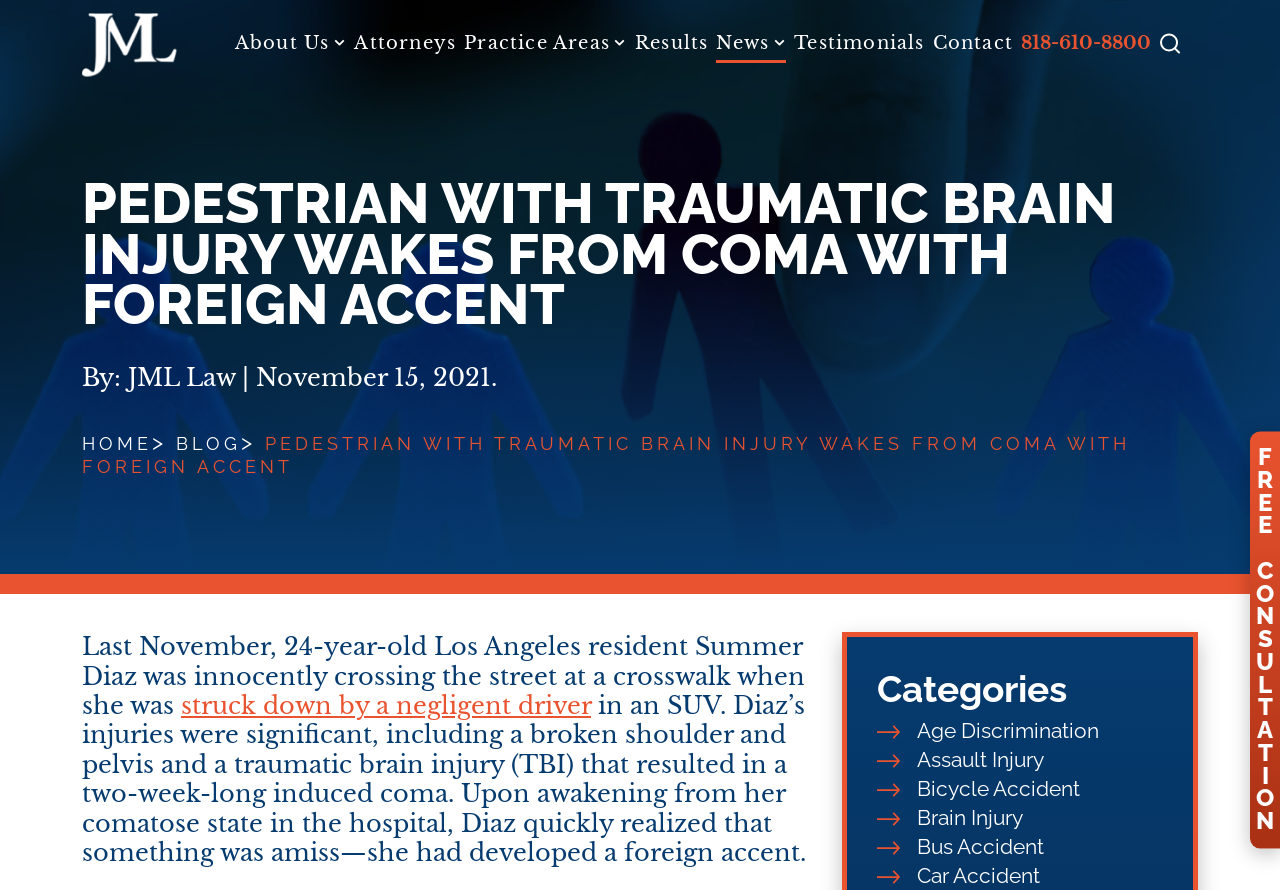Use a single word or phrase to answer the question: 
What is the category of 'Workplace Accidents FAQ'?

Workers’ Compensation